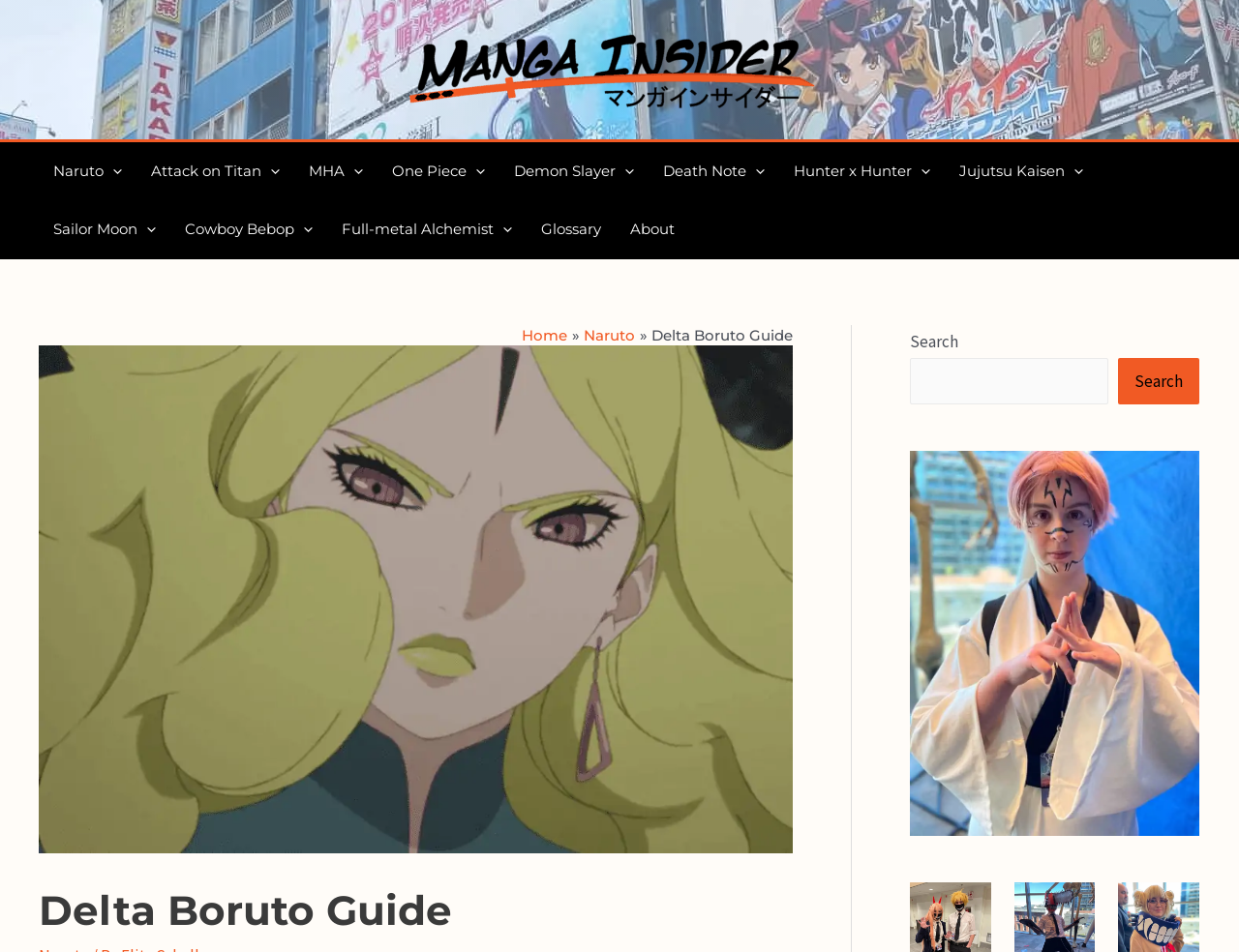Based on the element description Naruto, identify the bounding box of the UI element in the given webpage screenshot. The coordinates should be in the format (top-left x, top-left y, bottom-right x, bottom-right y) and must be between 0 and 1.

[0.031, 0.149, 0.11, 0.21]